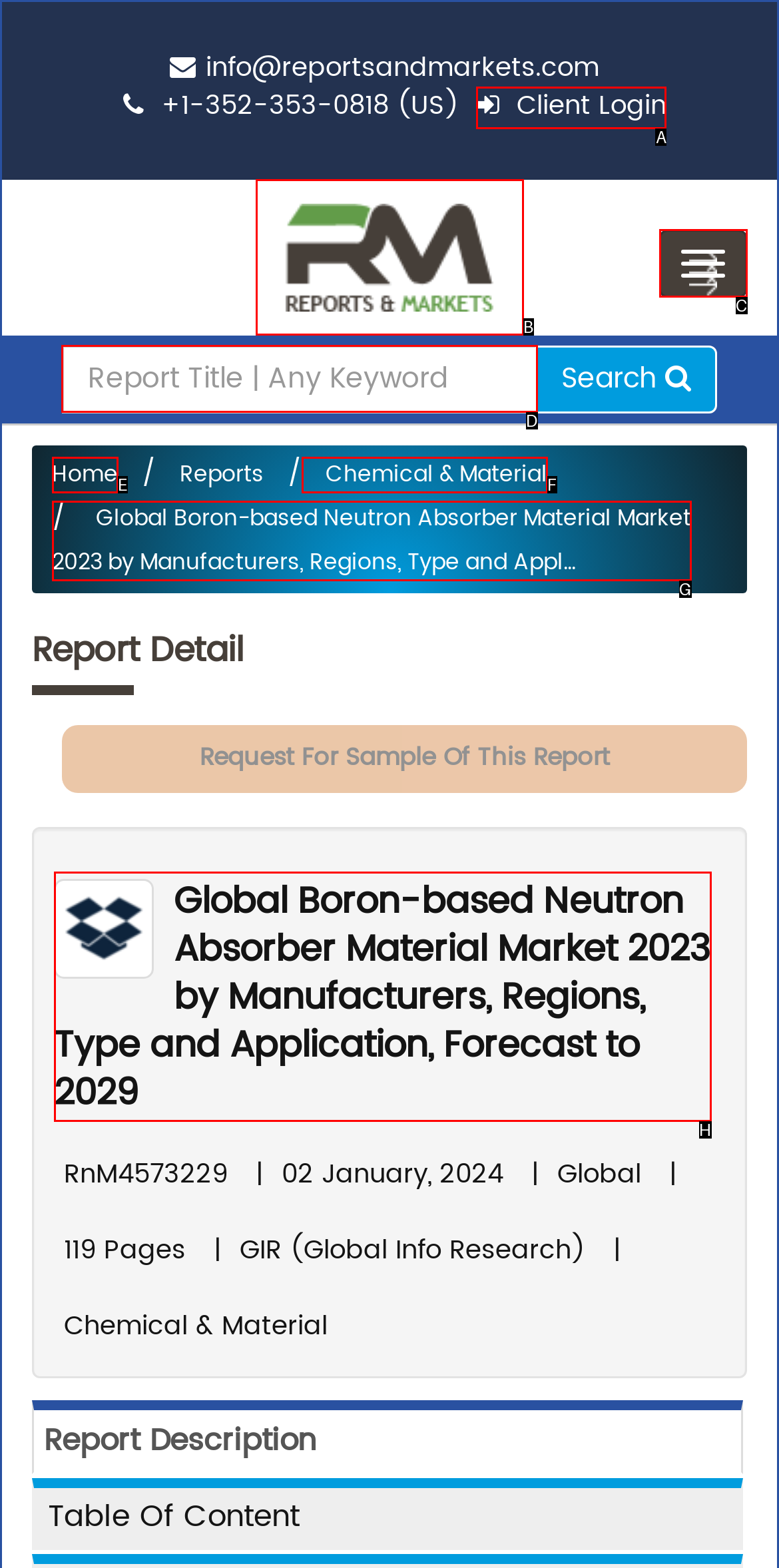From the given options, indicate the letter that corresponds to the action needed to complete this task: Search for a report. Respond with only the letter.

D